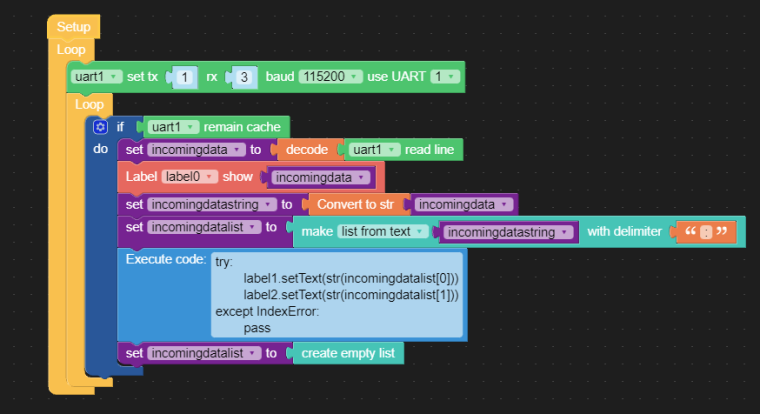Give a one-word or one-phrase response to the question:
What is the purpose of the try-except structure in the code?

To handle indexing errors